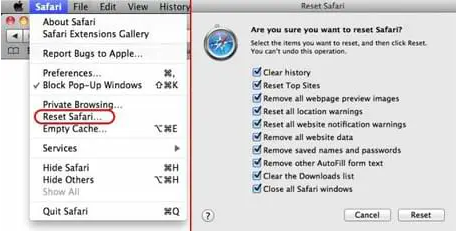What is the purpose of the checkboxes in the confirmation dialog?
Provide a thorough and detailed answer to the question.

The checkboxes in the confirmation dialog allow users to customize which data to delete when resetting Safari, giving them control over what browsing history, form data, and website notifications to clear.